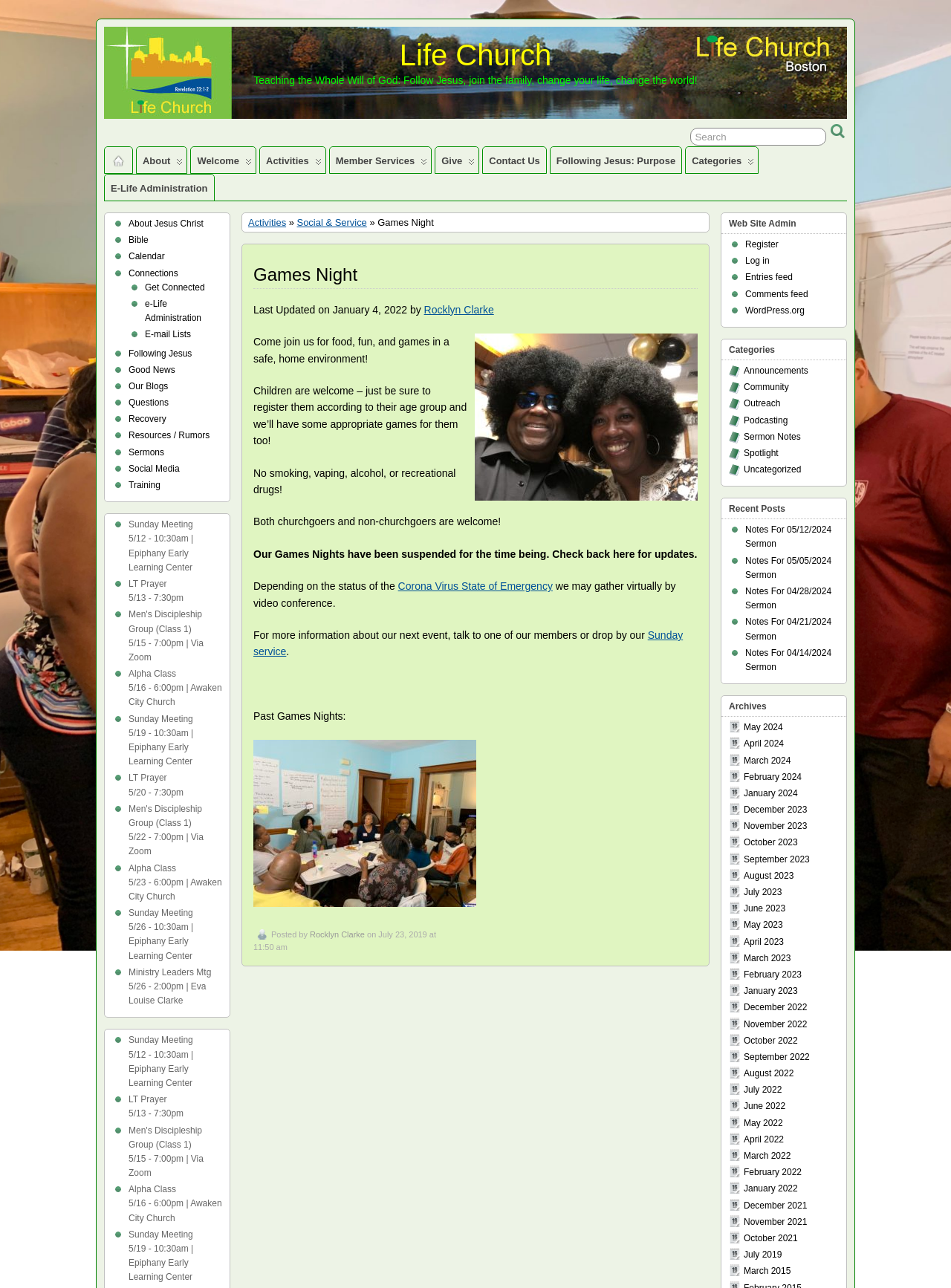Give a succinct answer to this question in a single word or phrase: 
What is the current status of Games Nights?

Suspended